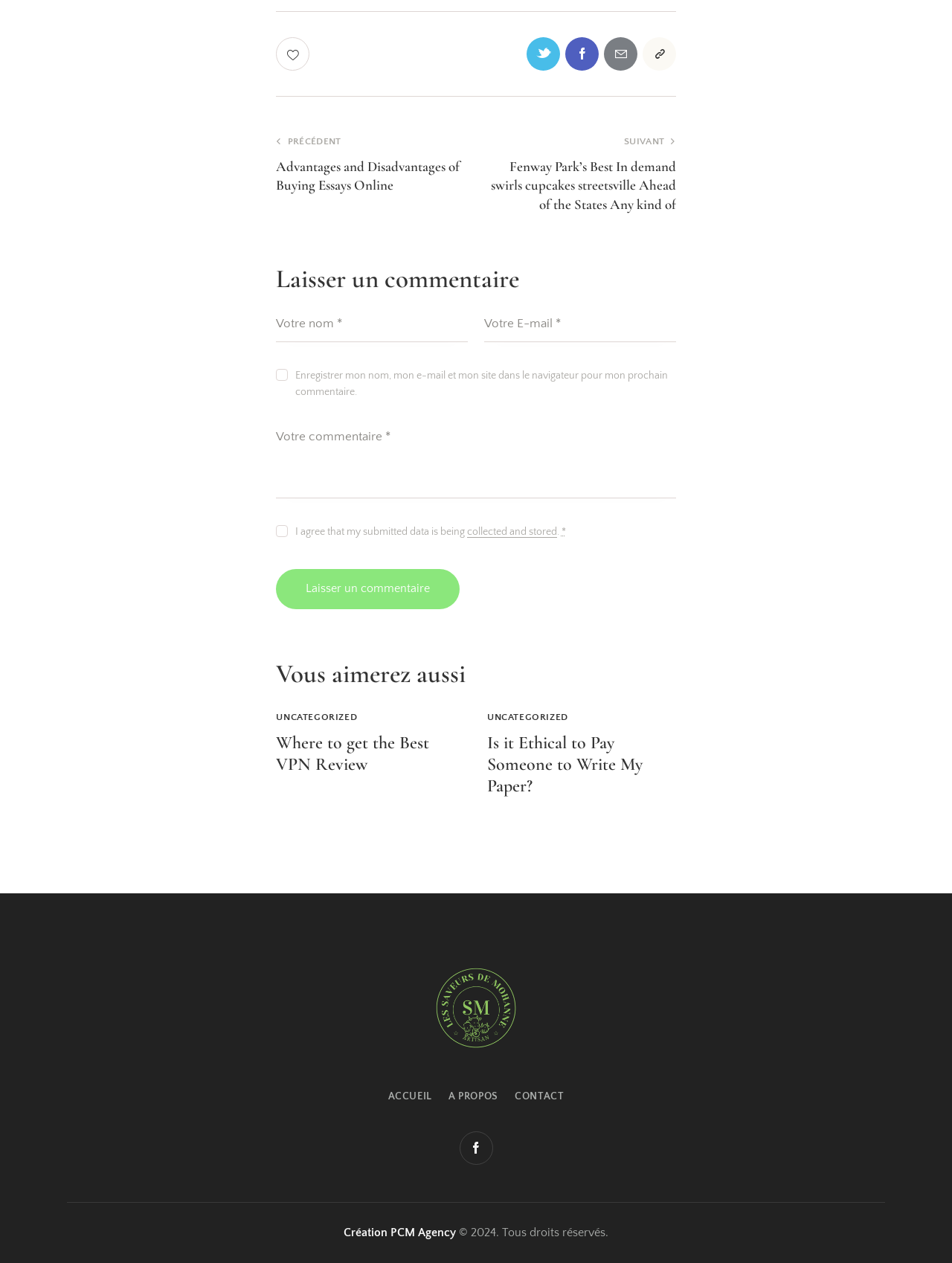What is the purpose of the checkbox 'Enregistrer mon nom, mon e-mail et mon site dans le navigateur pour mon prochain commentaire'?
Answer the question in a detailed and comprehensive manner.

The checkbox 'Enregistrer mon nom, mon e-mail et mon site dans le navigateur pour mon prochain commentaire' is located near the comment submission form, so its purpose is to save the user's name, email, and website in the browser for their next comment.